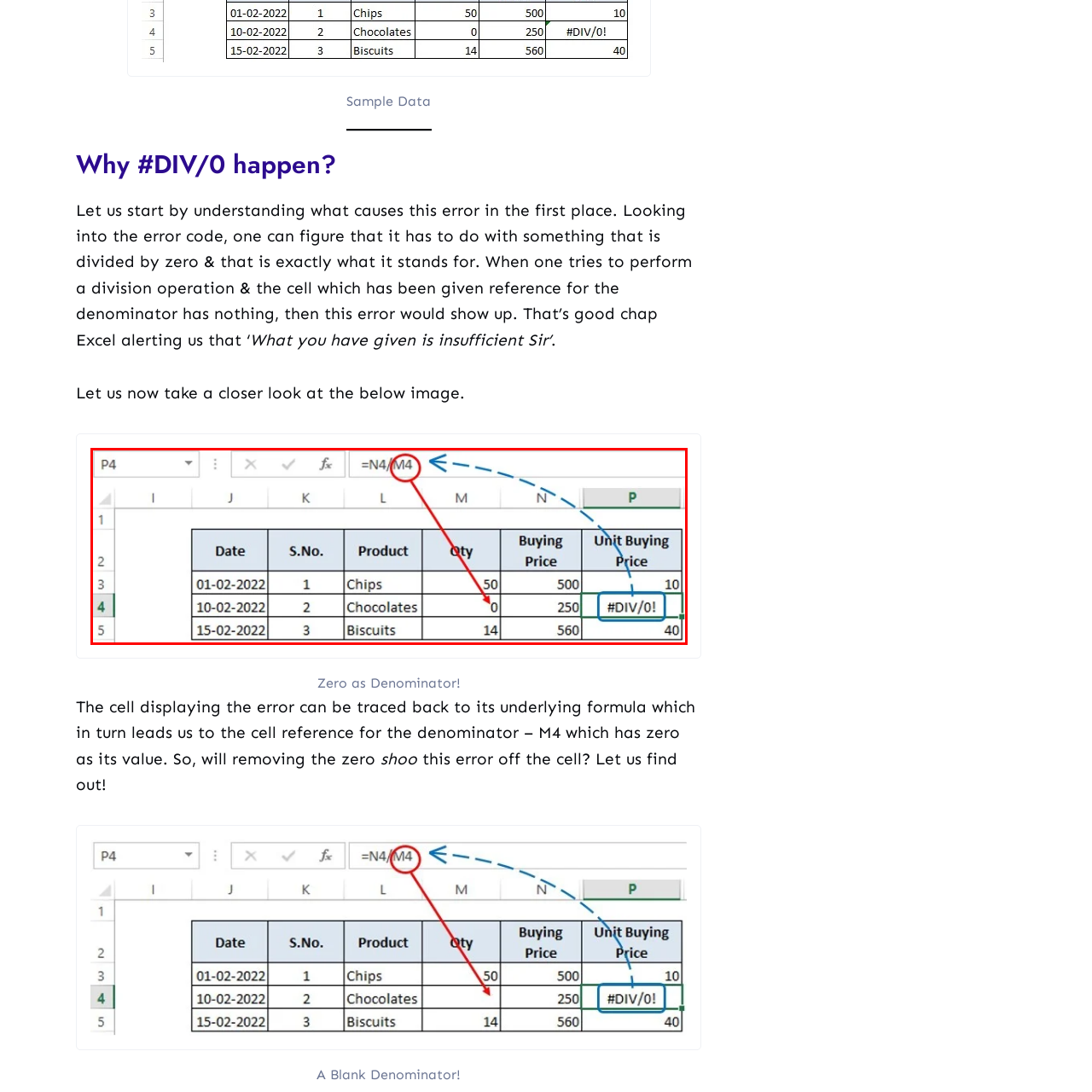Review the image segment marked with the grey border and deliver a thorough answer to the following question, based on the visual information provided: 
Why does the division by zero error occur in the spreadsheet?

The division by zero error occurs because dividing any number by zero is mathematically undefined, and Excel indicates this by displaying the error code '#DIV/0!'. In this scenario, the formula in cell P4 attempts to divide the quantity of products sold by the value in cell M4, which is zero for the product 'Chocolates', resulting in the error.